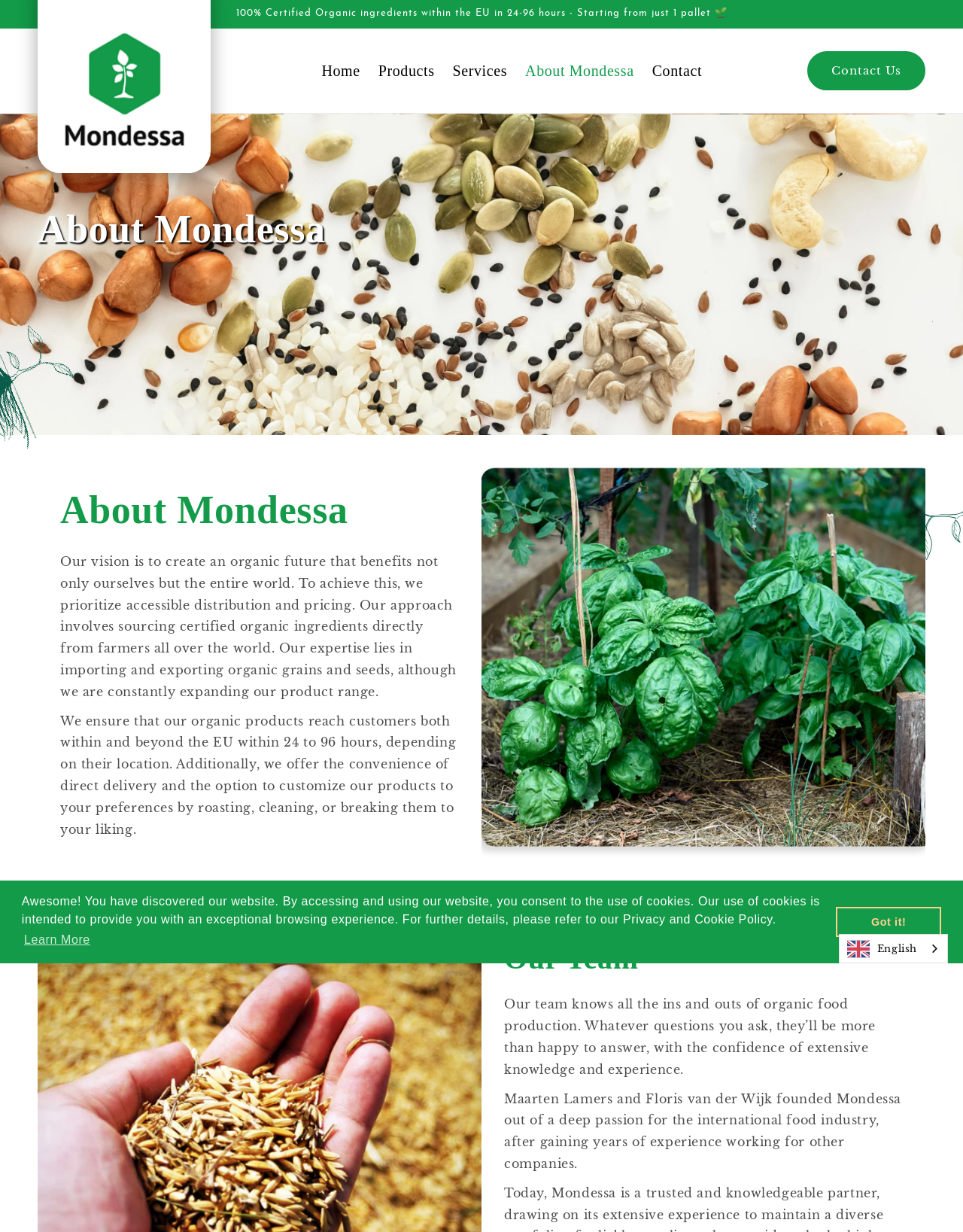How long does it take for Mondessa to deliver organic products?
Carefully analyze the image and provide a detailed answer to the question.

As mentioned in the 'About Mondessa' section, Mondessa ensures that their organic products reach customers both within and beyond the EU within 24 to 96 hours, depending on their location.